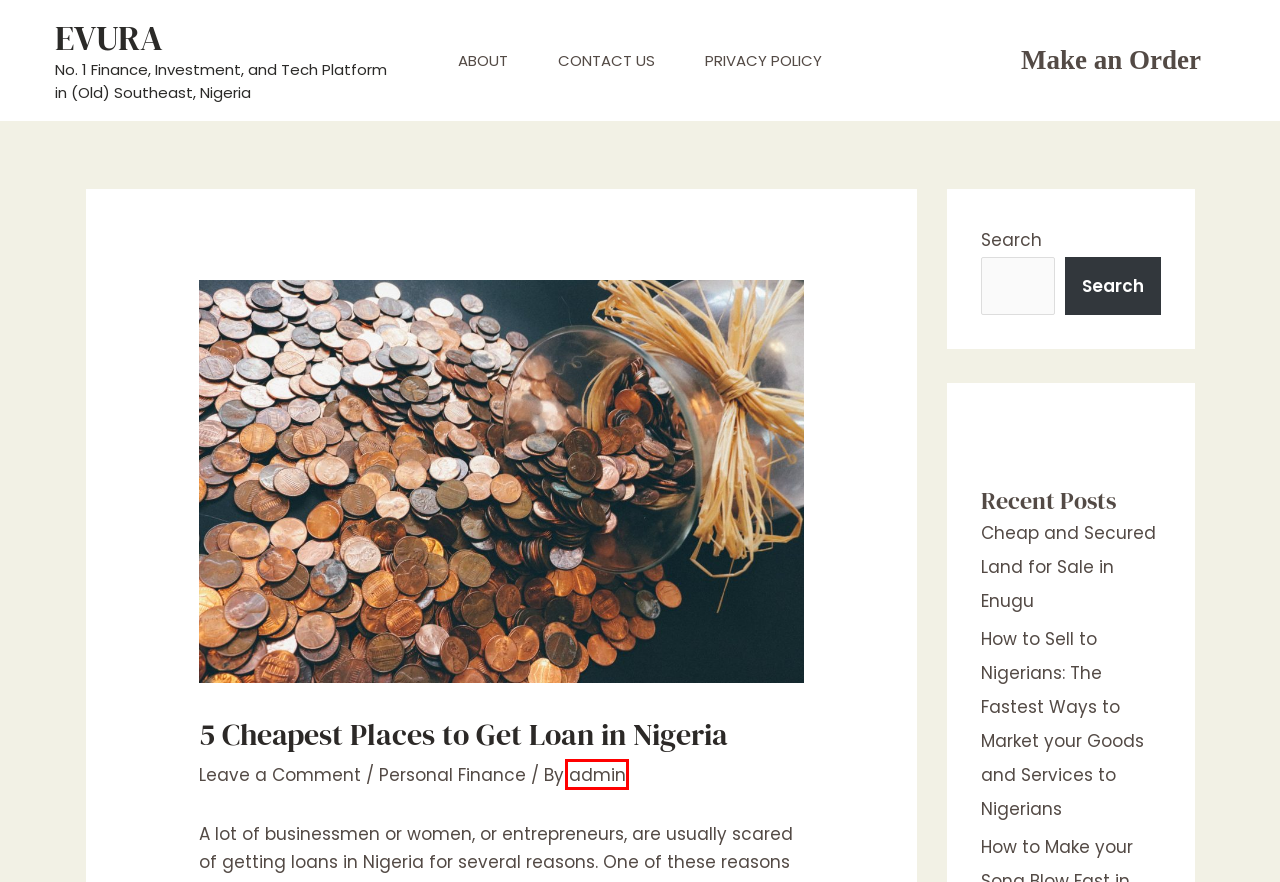Given a screenshot of a webpage with a red bounding box around an element, choose the most appropriate webpage description for the new page displayed after clicking the element within the bounding box. Here are the candidates:
A. 오류안내 페이지 | 한국문화센터 하남평생교육원
B. May 2022 - EVURA
C. Best Universities to Study Law in Nigeria - EVURA
D. EVURA - No. 1 Finance, Investment, and Tech Platform in (Old) Southeast, Nigeria
E. Personal Finance Archives - EVURA
F. Contact Us - EVURA
G. Cheap and Secured Land for Sale in Enugu - EVURA
H. admin, Author at EVURA

H